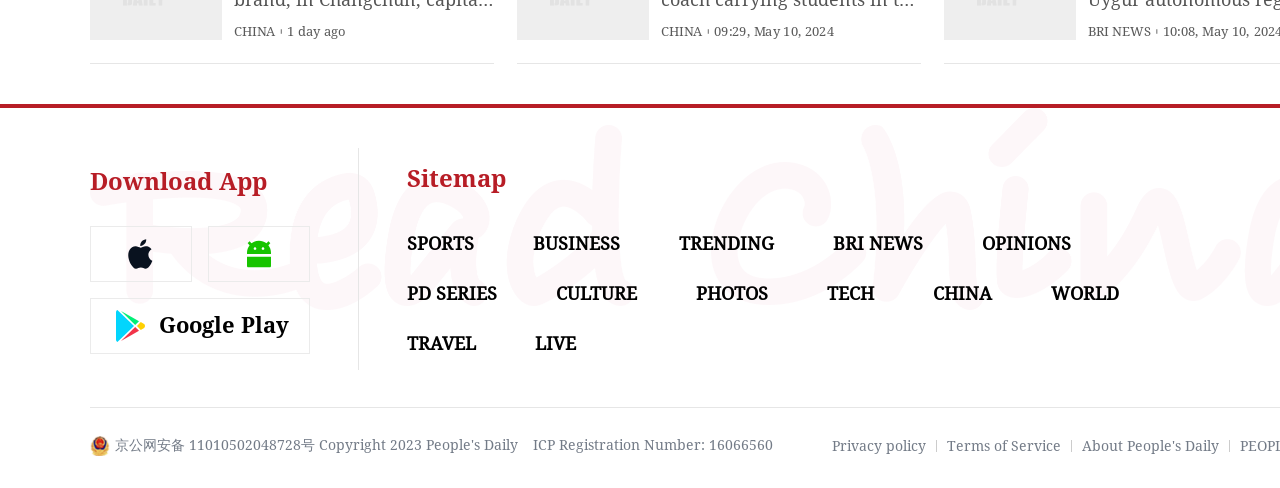Highlight the bounding box coordinates of the region I should click on to meet the following instruction: "Read trending news".

[0.53, 0.477, 0.605, 0.52]